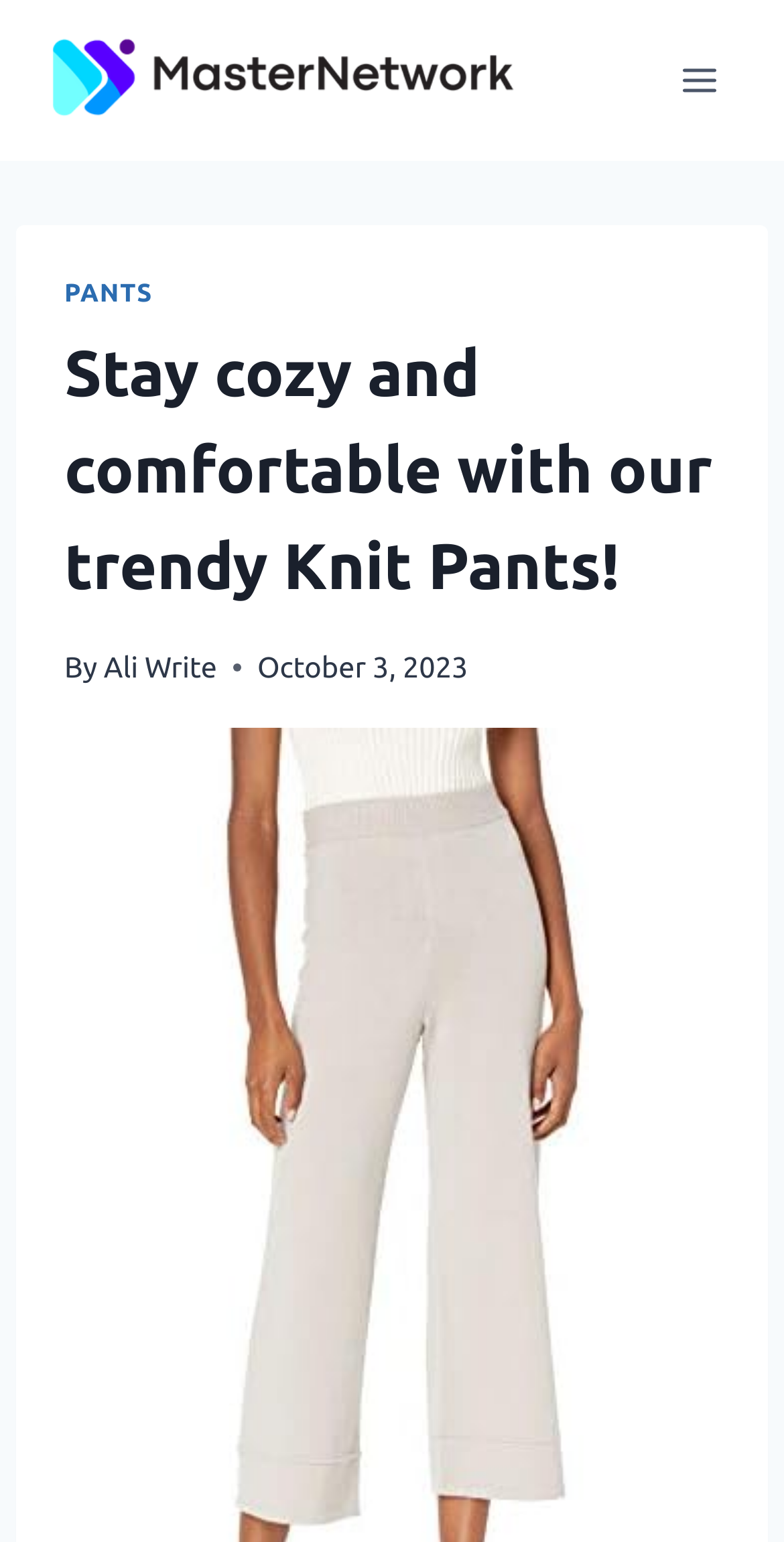What type of clothing is being discussed?
Please provide a full and detailed response to the question.

Based on the webpage content, specifically the heading 'Stay cozy and comfortable with our trendy Knit Pants!', it is clear that the webpage is discussing knit pants as a type of clothing.